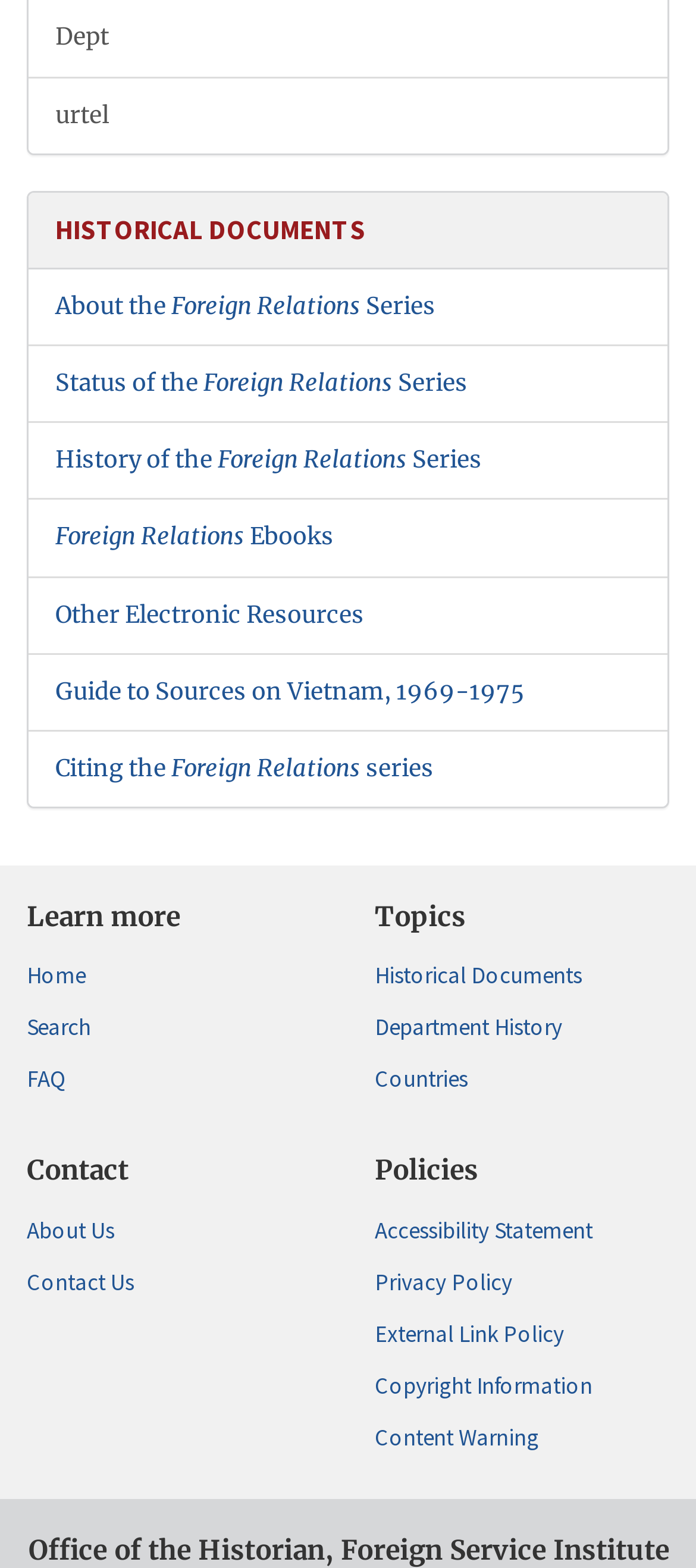Identify the bounding box coordinates of the element that should be clicked to fulfill this task: "View department history". The coordinates should be provided as four float numbers between 0 and 1, i.e., [left, top, right, bottom].

[0.538, 0.643, 0.962, 0.668]